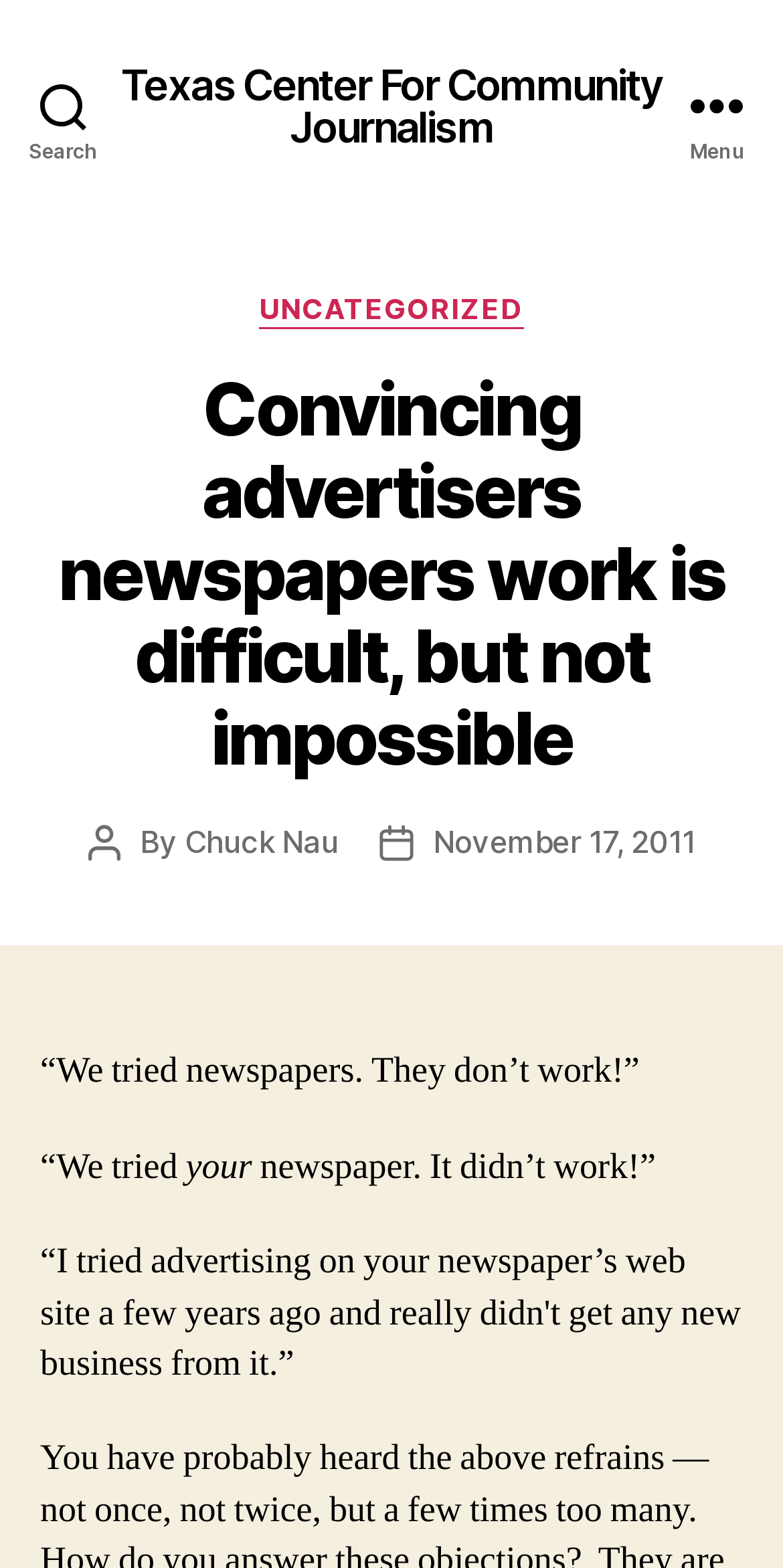What is the name of the author of the post?
Please look at the screenshot and answer in one word or a short phrase.

Chuck Nau